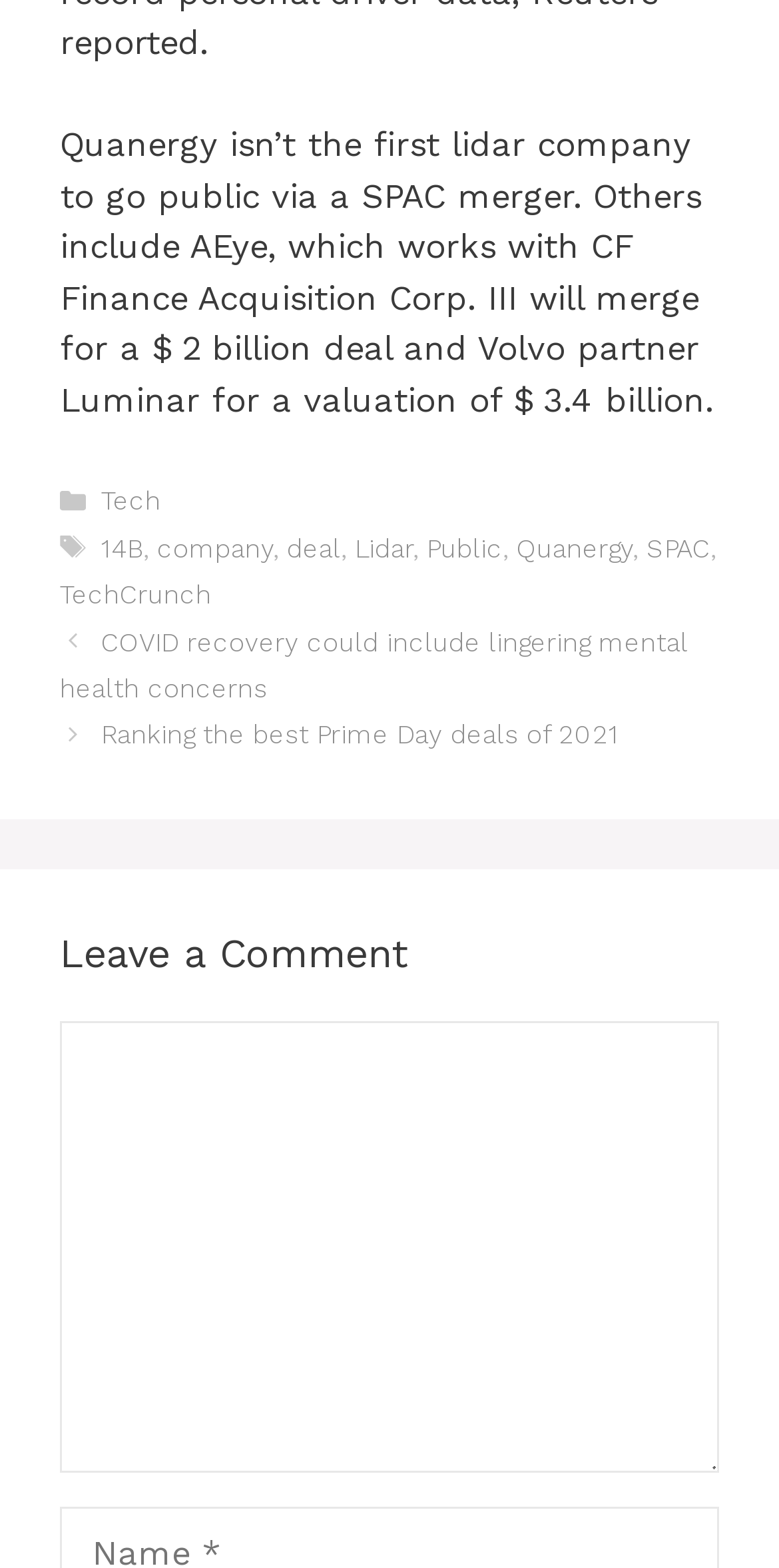What is the purpose of the textbox at the bottom of the page?
Using the details from the image, give an elaborate explanation to answer the question.

The textbox at the bottom of the page is labeled 'Comment' and is required, indicating that it is for users to leave a comment on the article.